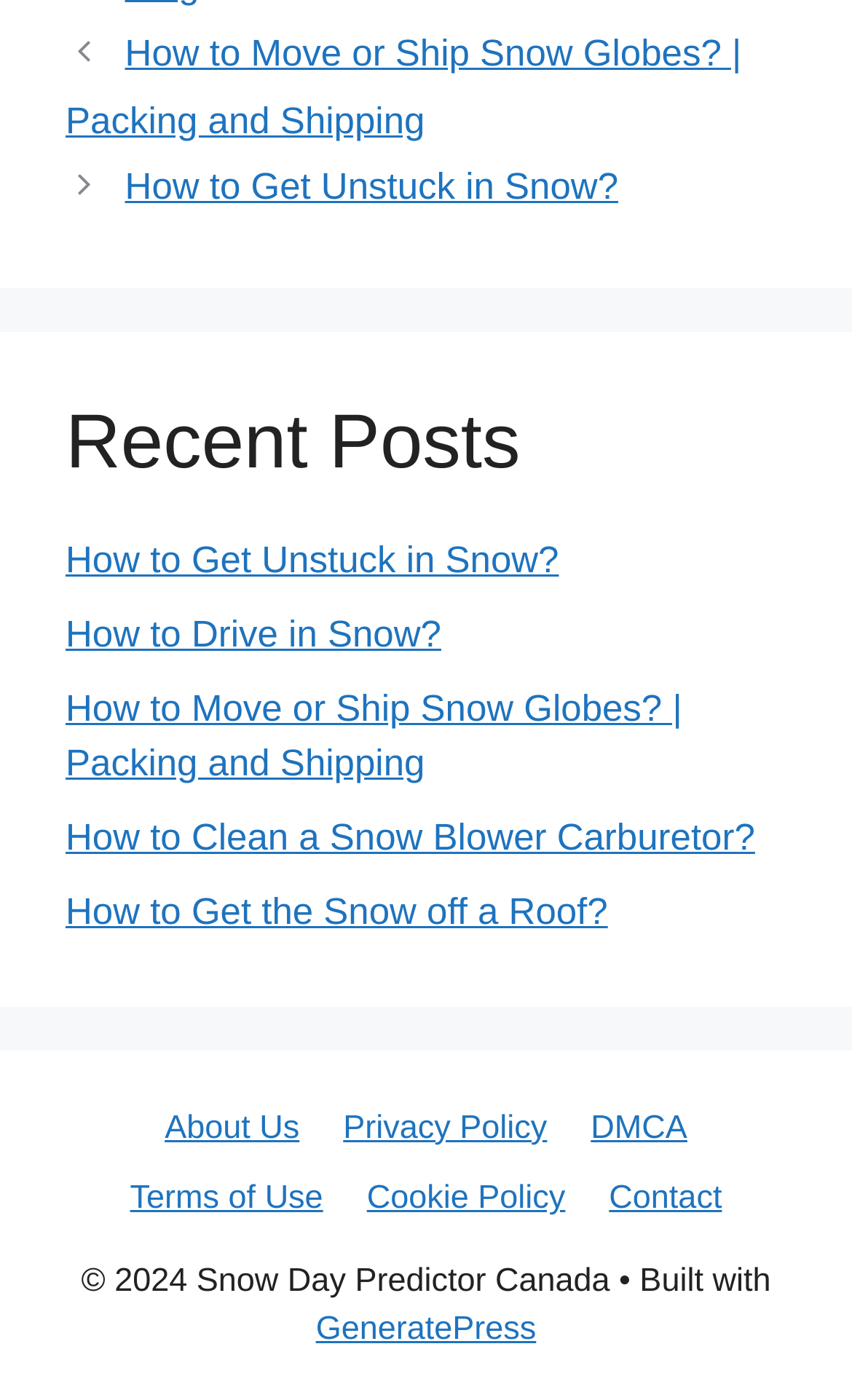Please specify the coordinates of the bounding box for the element that should be clicked to carry out this instruction: "Check the terms of use". The coordinates must be four float numbers between 0 and 1, formatted as [left, top, right, bottom].

[0.153, 0.843, 0.379, 0.869]